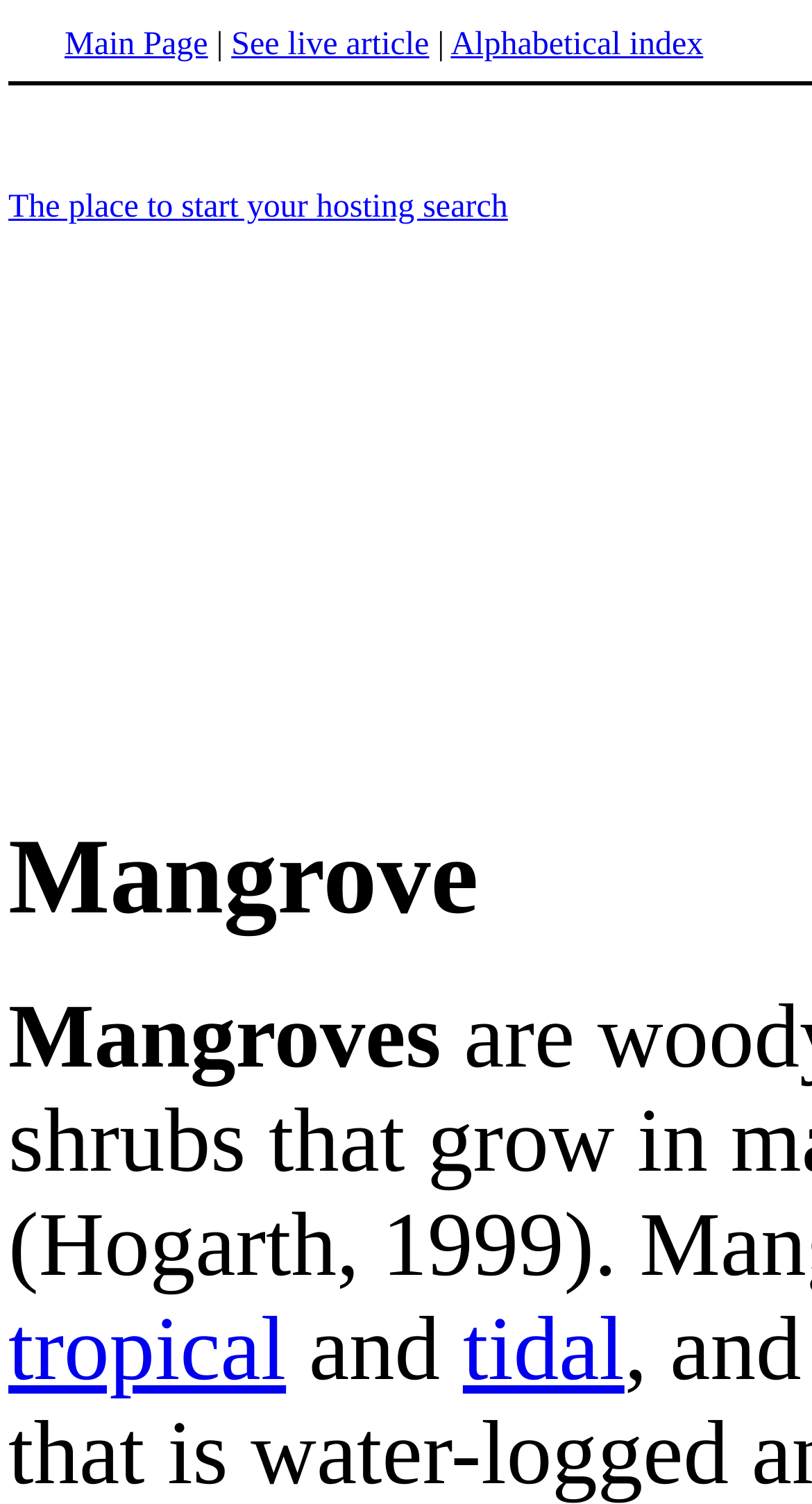Illustrate the webpage with a detailed description.

The webpage is about Mangroves. At the top, there are three links: "Main Page", "See live article", and "Alphabetical index", aligned horizontally and taking up about a quarter of the screen width. 

Below these links, there is a large advertisement iframe that occupies most of the screen width and about a third of the screen height.

Further down, there is a heading "Mangroves" in a prominent font size. 

Below the heading, there is a sentence with two links: "tropical" and "tidal", separated by the word "and". The sentence is positioned near the bottom of the screen.